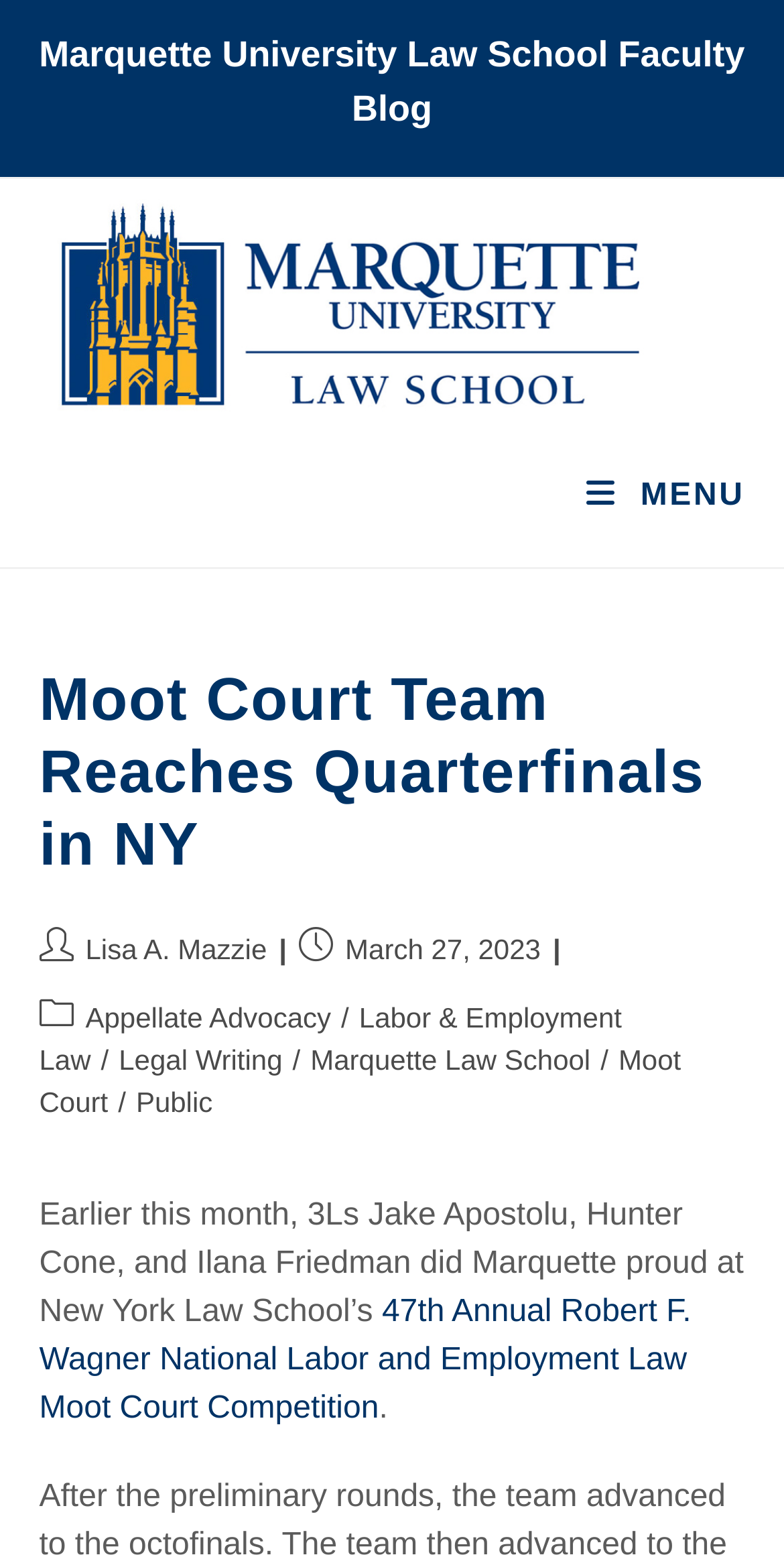Pinpoint the bounding box coordinates of the element you need to click to execute the following instruction: "Click the Marquette University Law School Faculty Blog link". The bounding box should be represented by four float numbers between 0 and 1, in the format [left, top, right, bottom].

[0.05, 0.196, 0.84, 0.218]